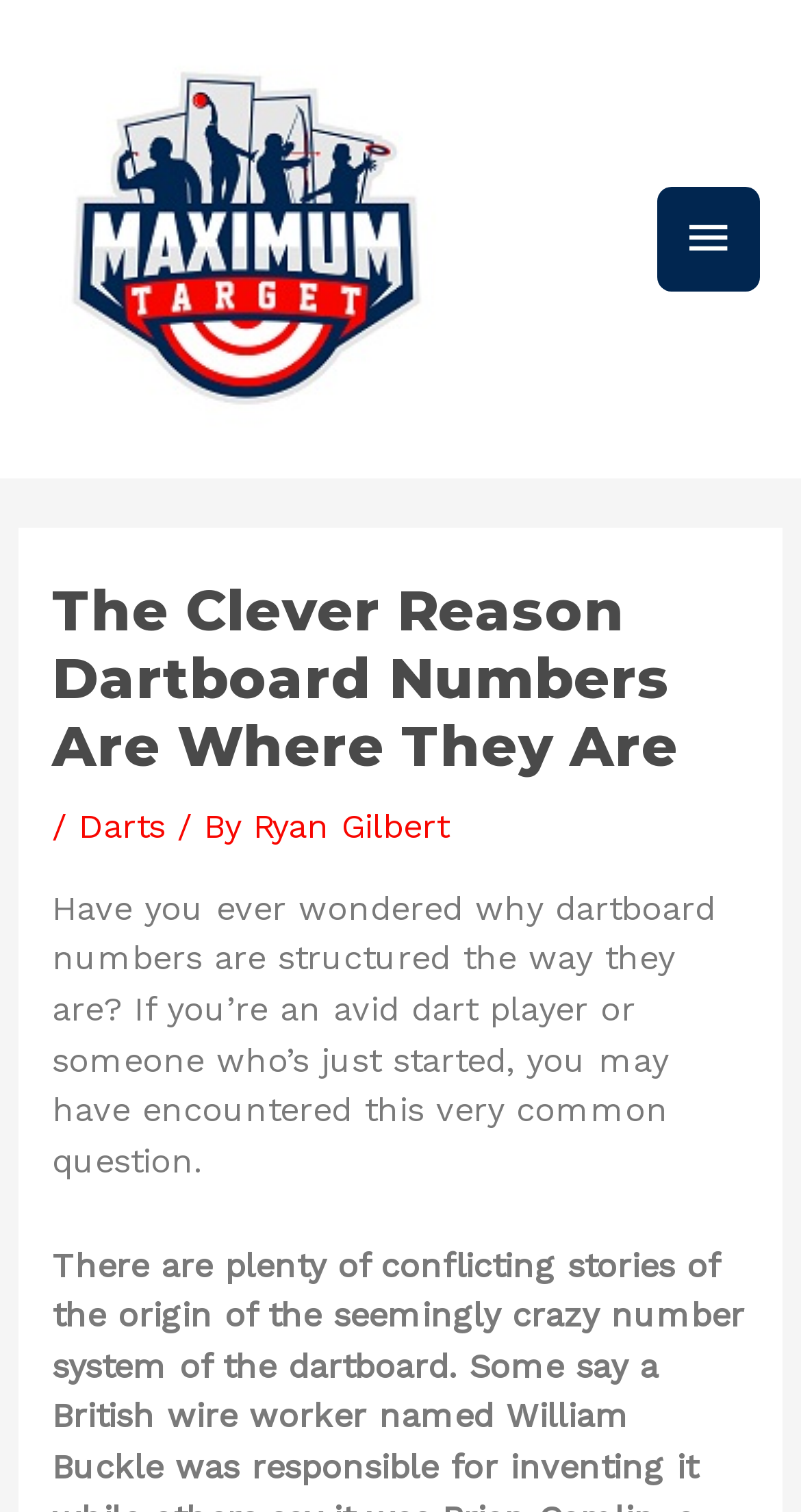Can you identify and provide the main heading of the webpage?

The Clever Reason Dartboard Numbers Are Where They Are